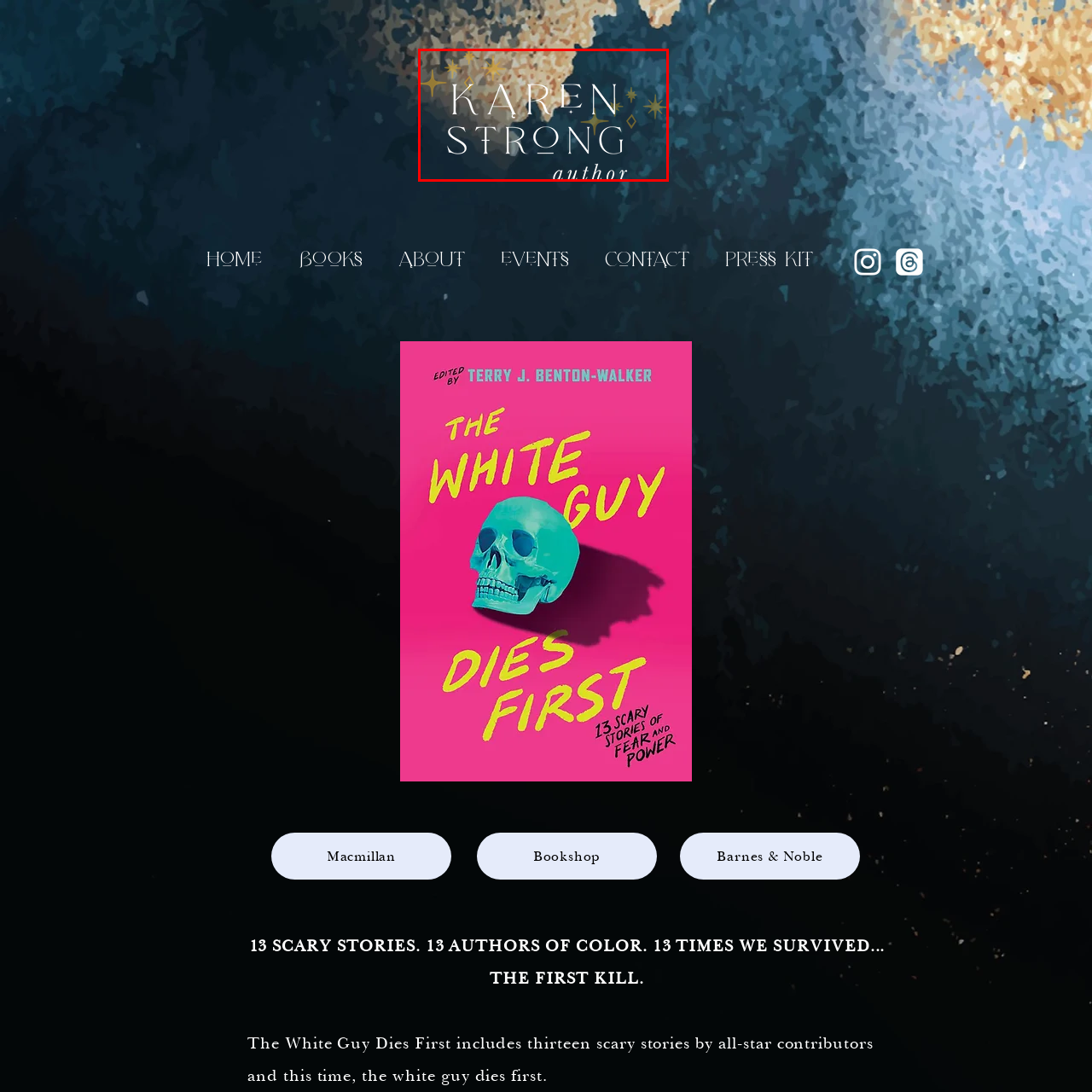Look at the image within the red outline, What is the color of the background? Answer with one word or phrase.

Muted blue